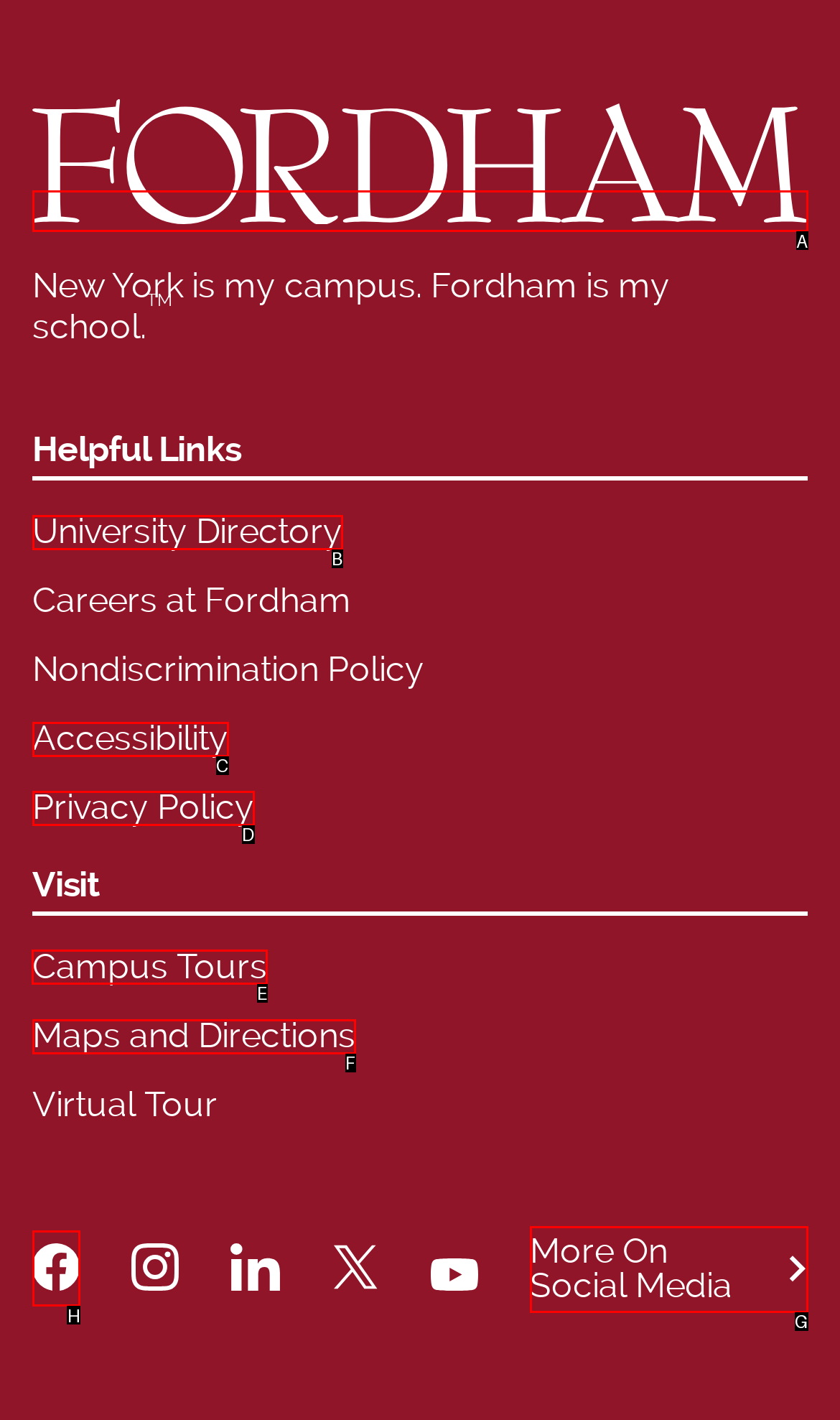Tell me which one HTML element I should click to complete the following task: Visit the Campus Tours page
Answer with the option's letter from the given choices directly.

E